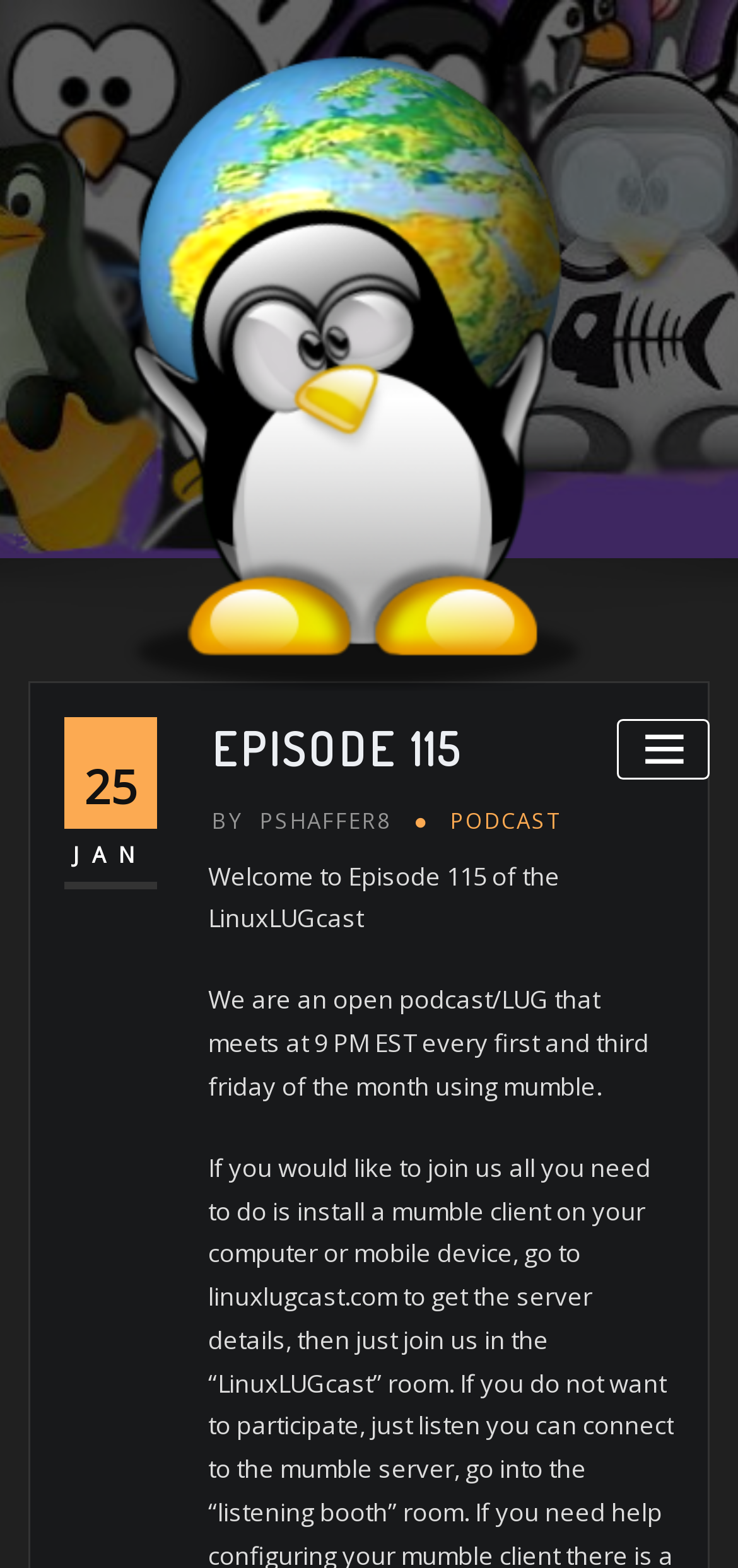What is the author of the episode?
Using the image, give a concise answer in the form of a single word or short phrase.

PSHAFFER8